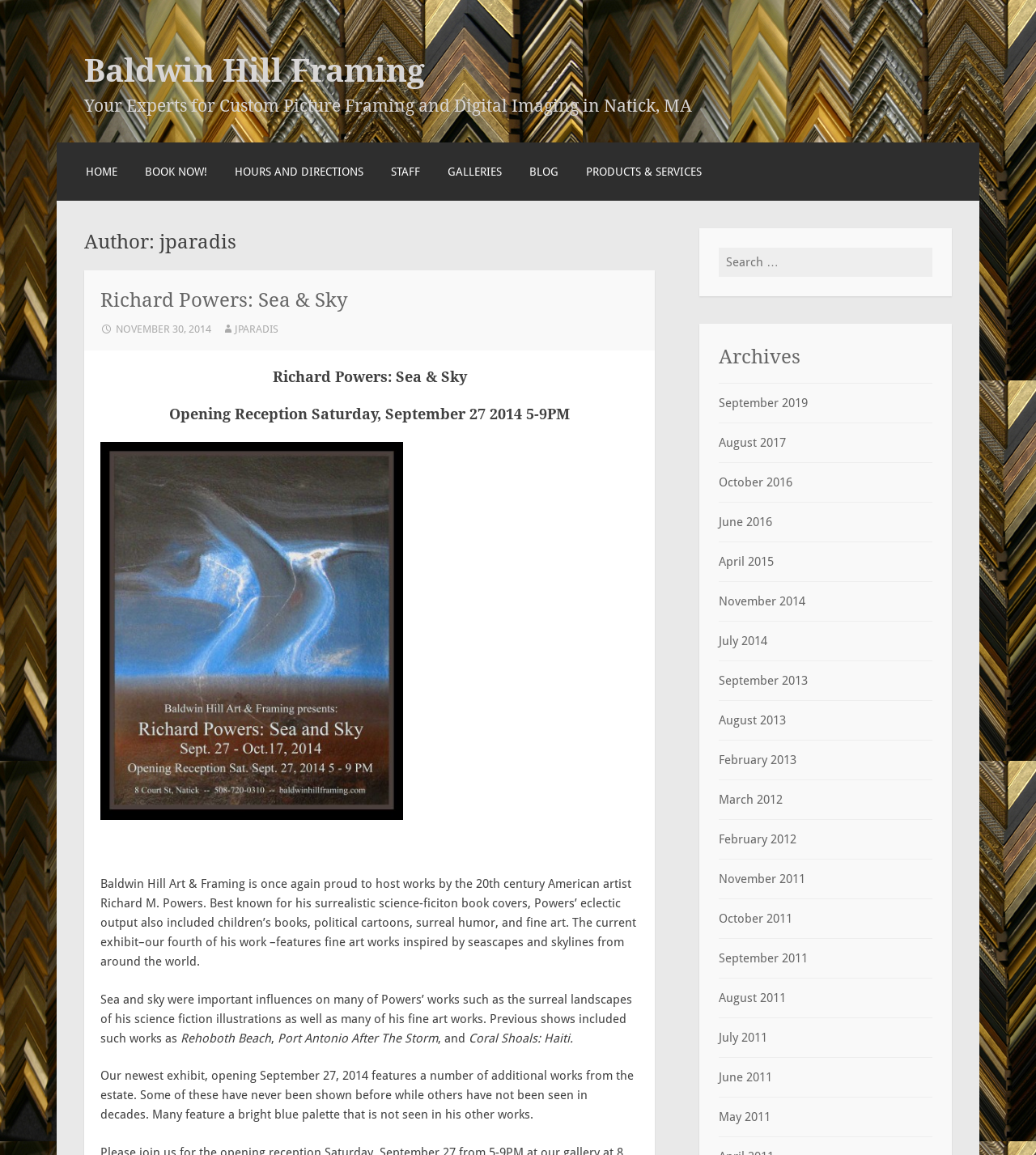Please determine the headline of the webpage and provide its content.

Baldwin Hill Framing